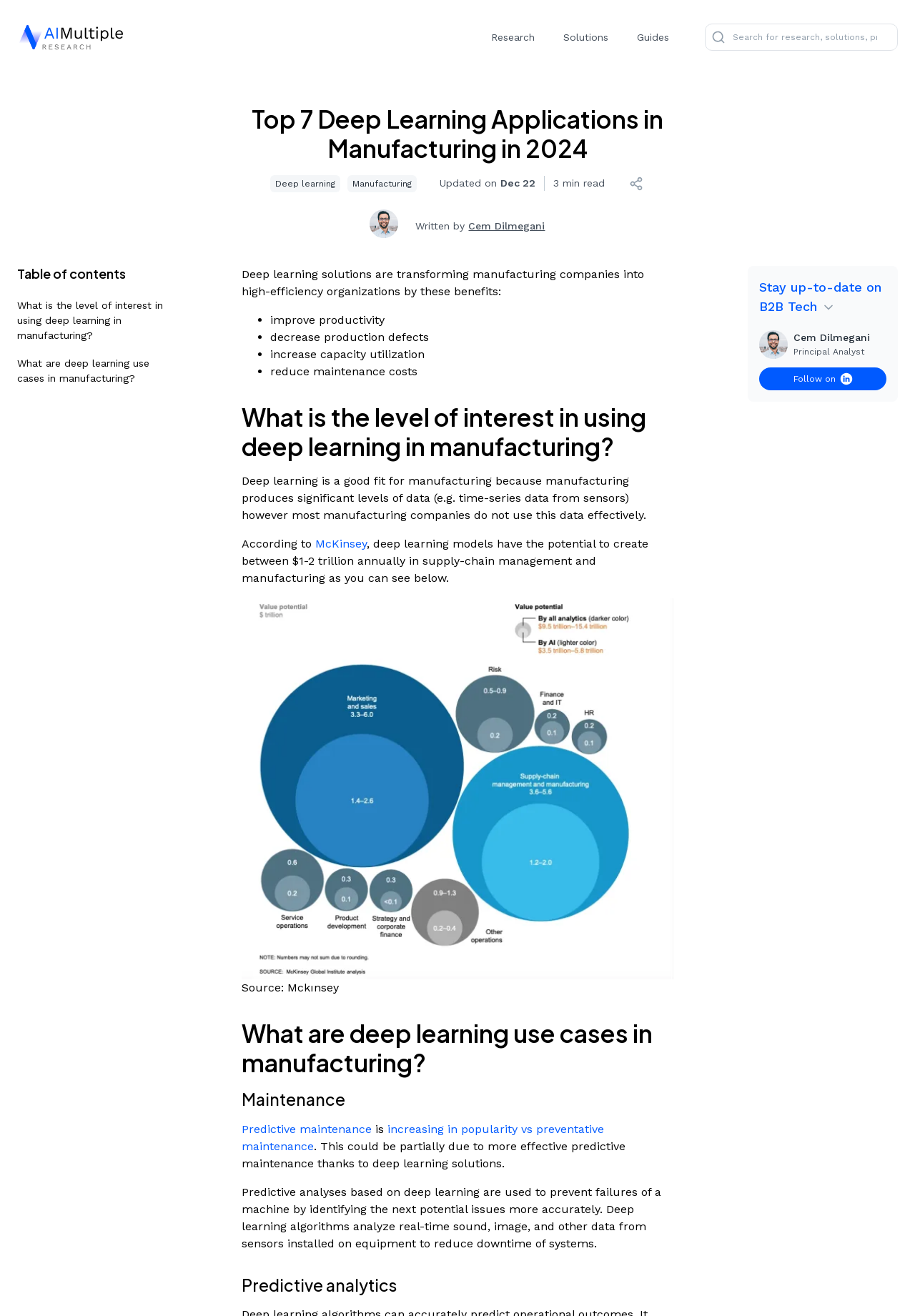What is the principal heading displayed on the webpage?

Top 7 Deep Learning Applications in Manufacturing in 2024